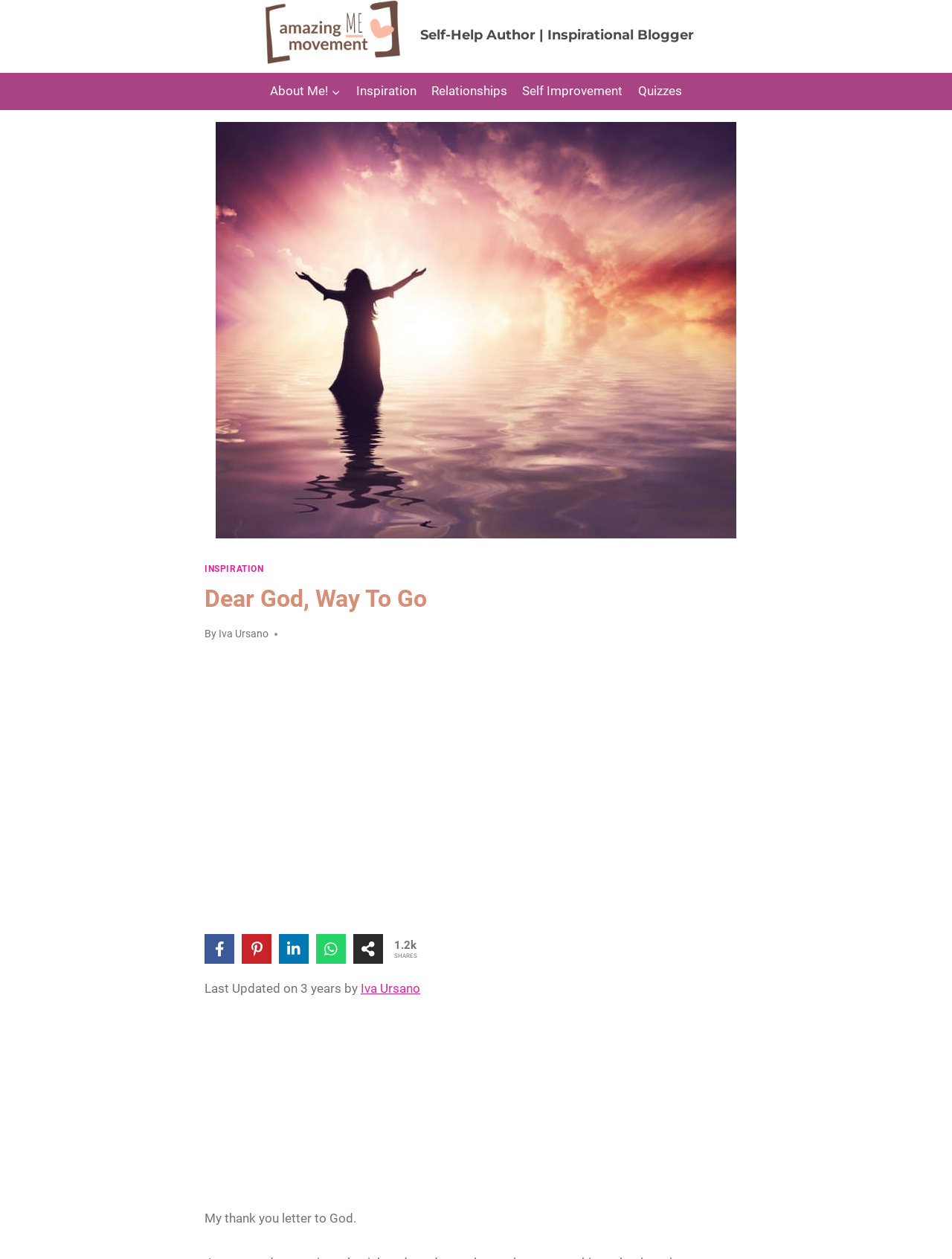How many shares does the article have?
Please describe in detail the information shown in the image to answer the question.

The number of shares can be found in the section below the social media links. There is a layout table with a static text '1.2k' and another static text 'SHARES' which indicates the number of shares.